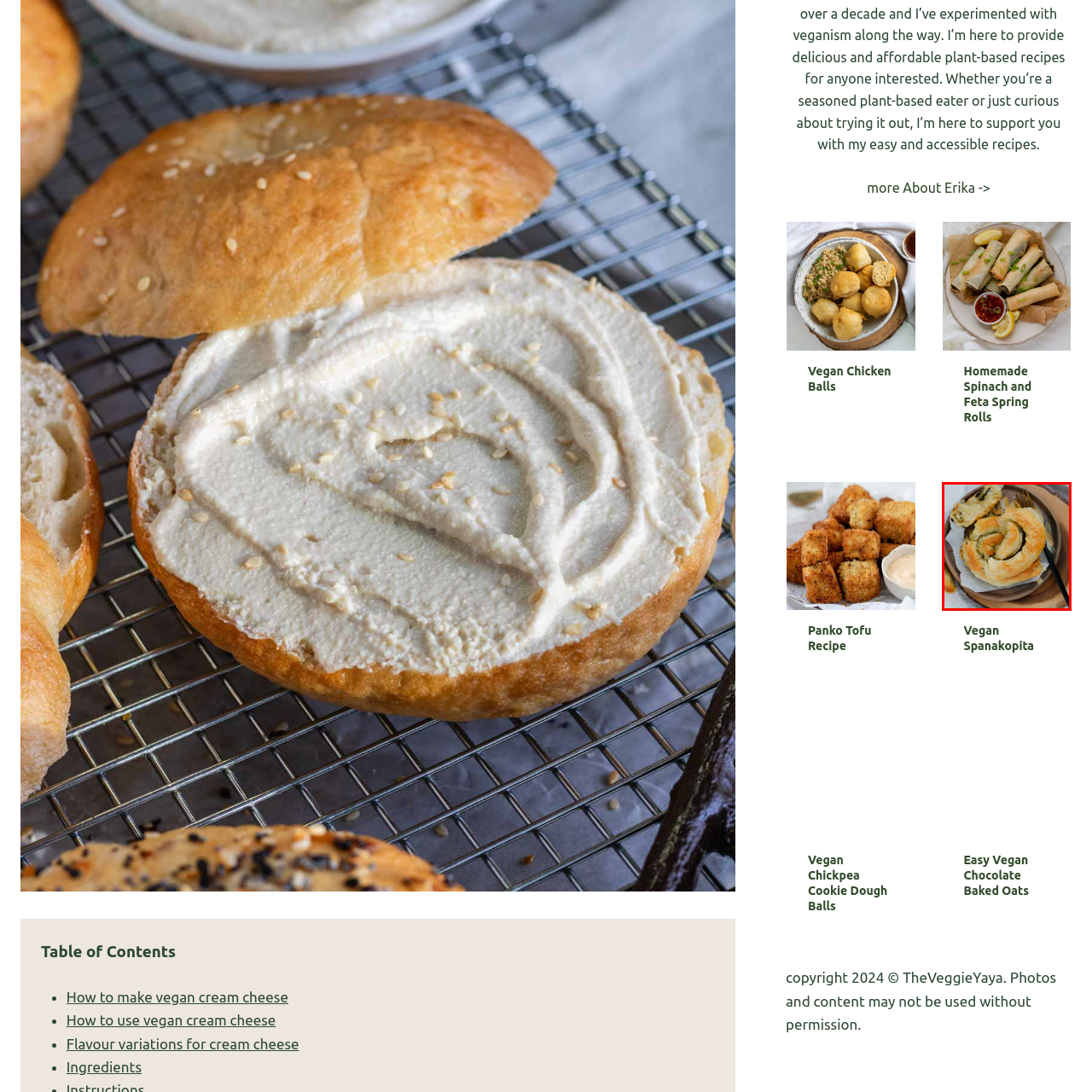What is the material of the plate?  
Focus on the image bordered by the red line and provide a detailed answer that is thoroughly based on the image's contents.

The caption describes the plate as 'a rustic wooden plate', which indicates that the material of the plate is rustic wood.